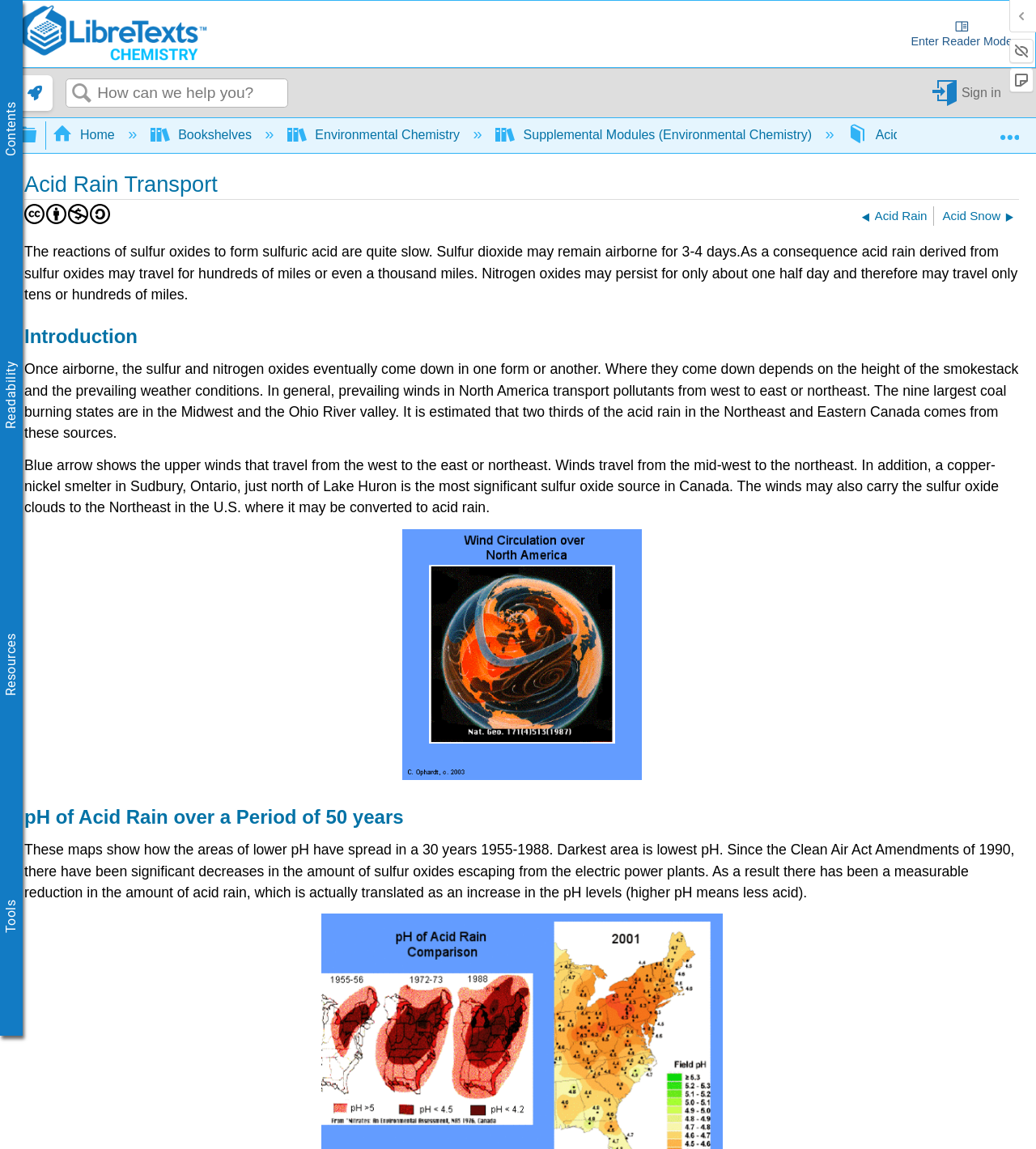What is the source of two-thirds of the acid rain in the Northeast and Eastern Canada?
Use the image to give a comprehensive and detailed response to the question.

According to the webpage, the nine largest coal-burning states in the Midwest and the Ohio River valley are responsible for two-thirds of the acid rain in the Northeast and Eastern Canada.